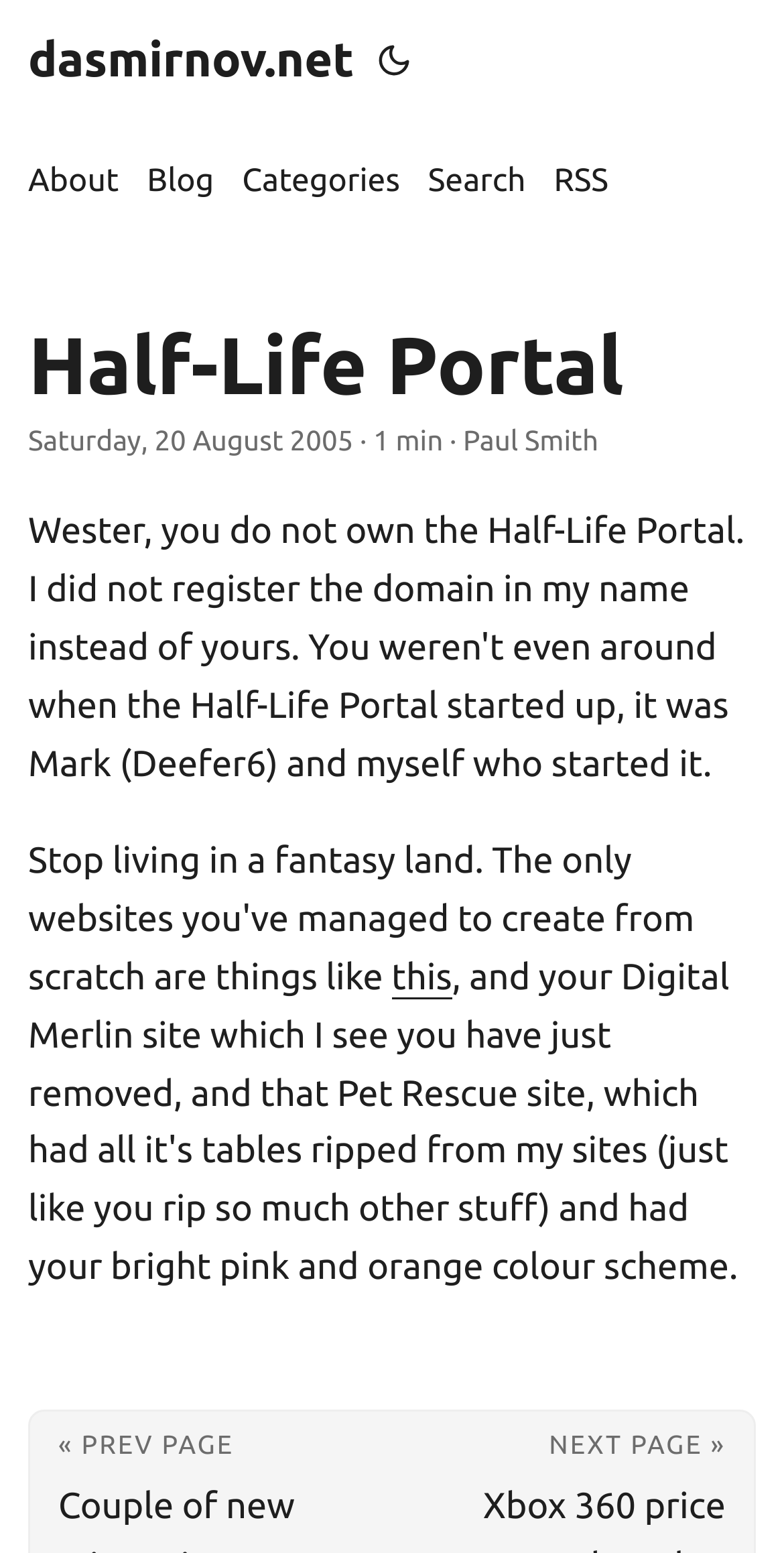Kindly determine the bounding box coordinates for the clickable area to achieve the given instruction: "view RSS".

[0.706, 0.078, 0.776, 0.155]